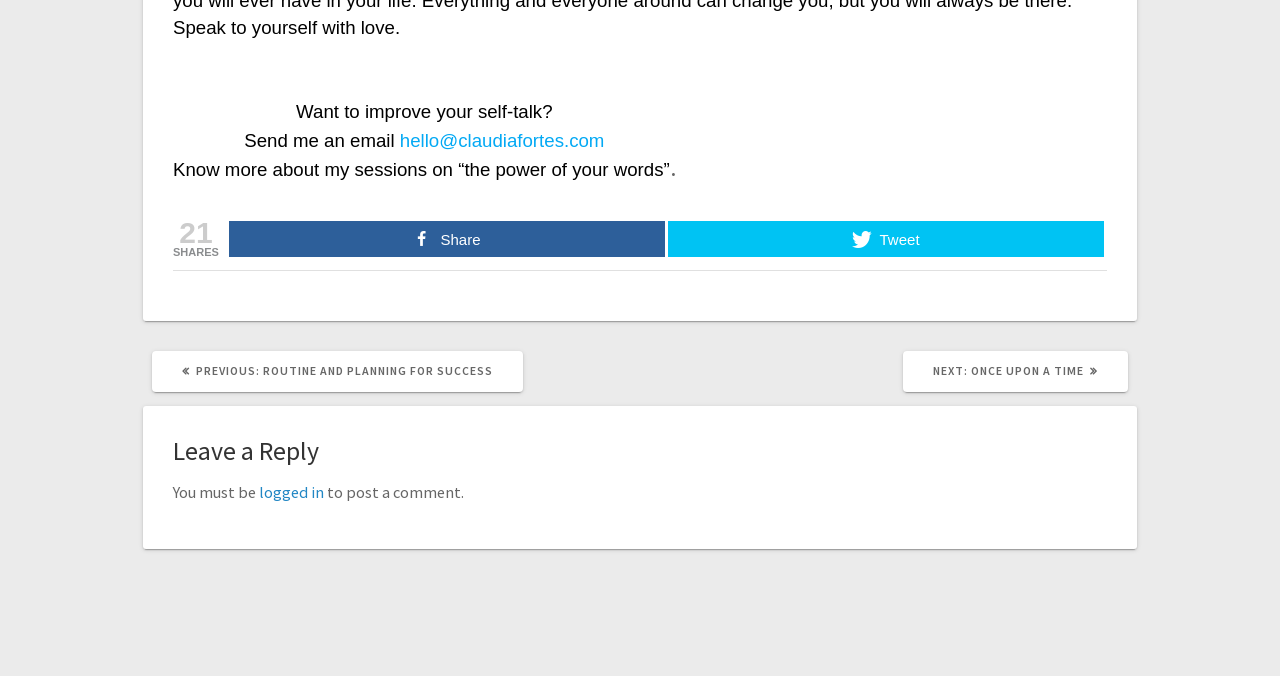What is the action represented by the icon ?
Based on the screenshot, provide a one-word or short-phrase response.

Share